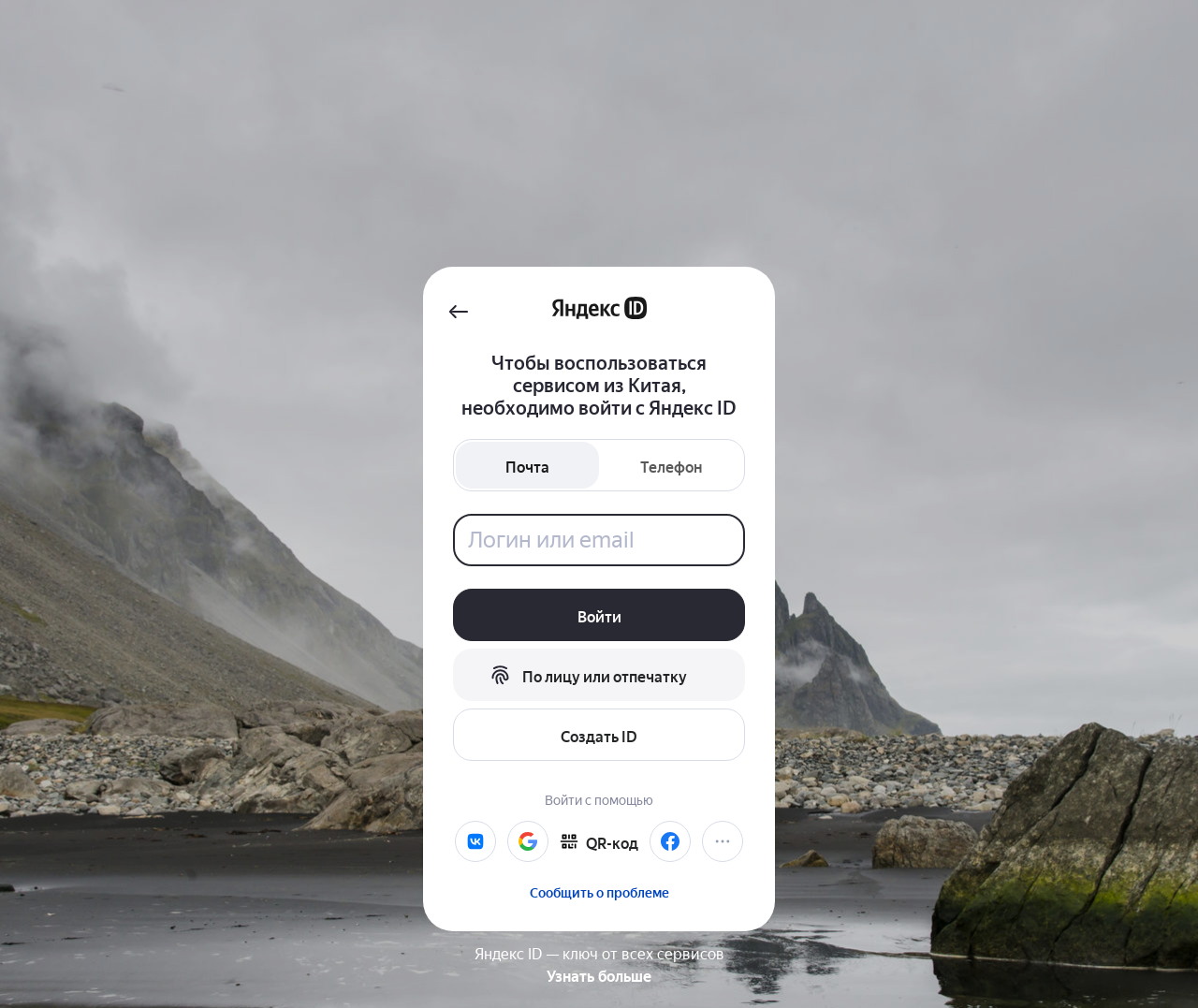Locate the bounding box for the described UI element: "name="login" placeholder="Логин или email"". Ensure the coordinates are four float numbers between 0 and 1, formatted as [left, top, right, bottom].

[0.378, 0.51, 0.622, 0.562]